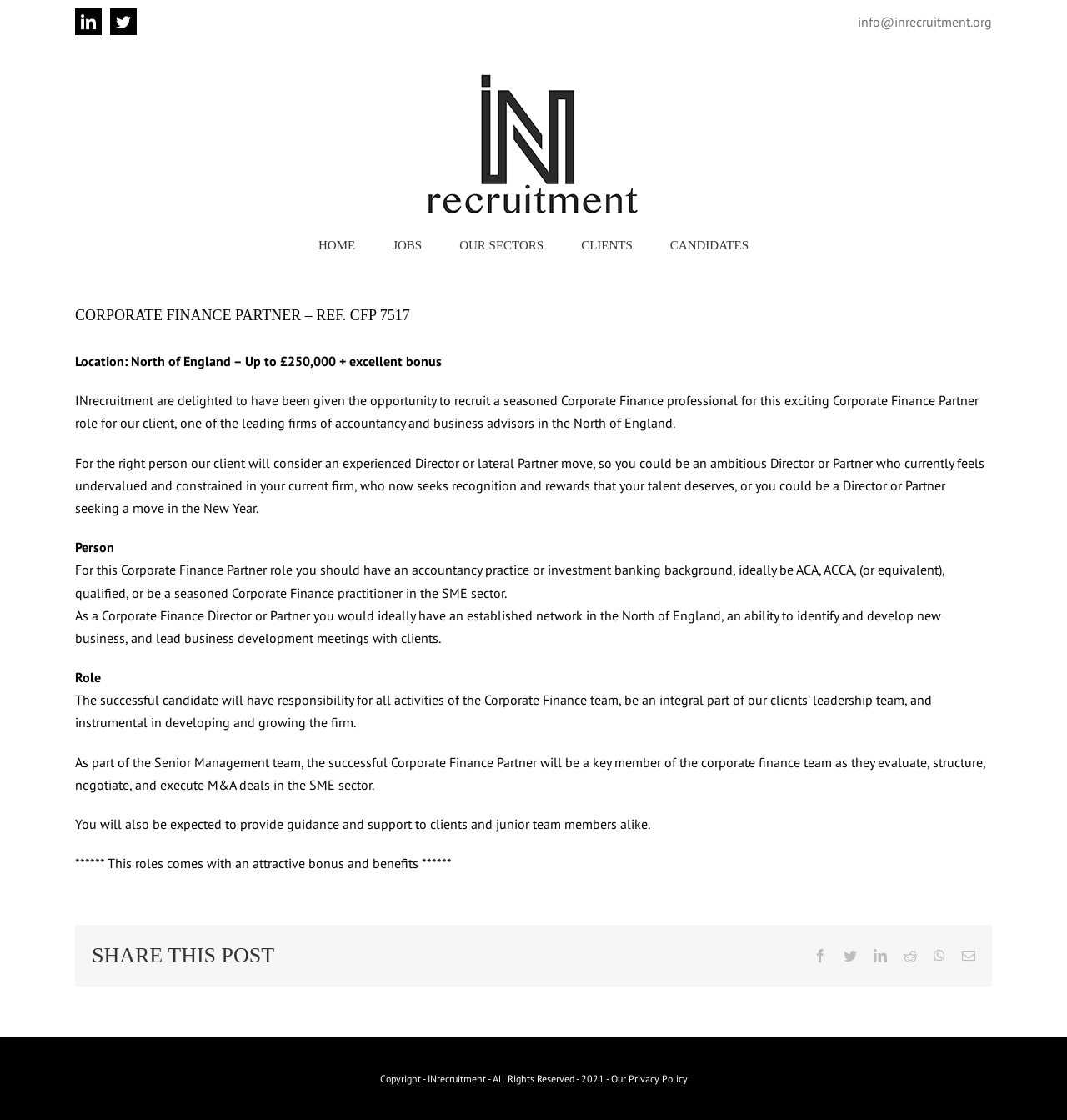What is the job title of the role being described?
Please respond to the question with a detailed and informative answer.

The job title is mentioned in the heading 'CORPORATE FINANCE PARTNER – REF. CFP 7517' which is a prominent element on the webpage, indicating that the webpage is describing a job role with this title.